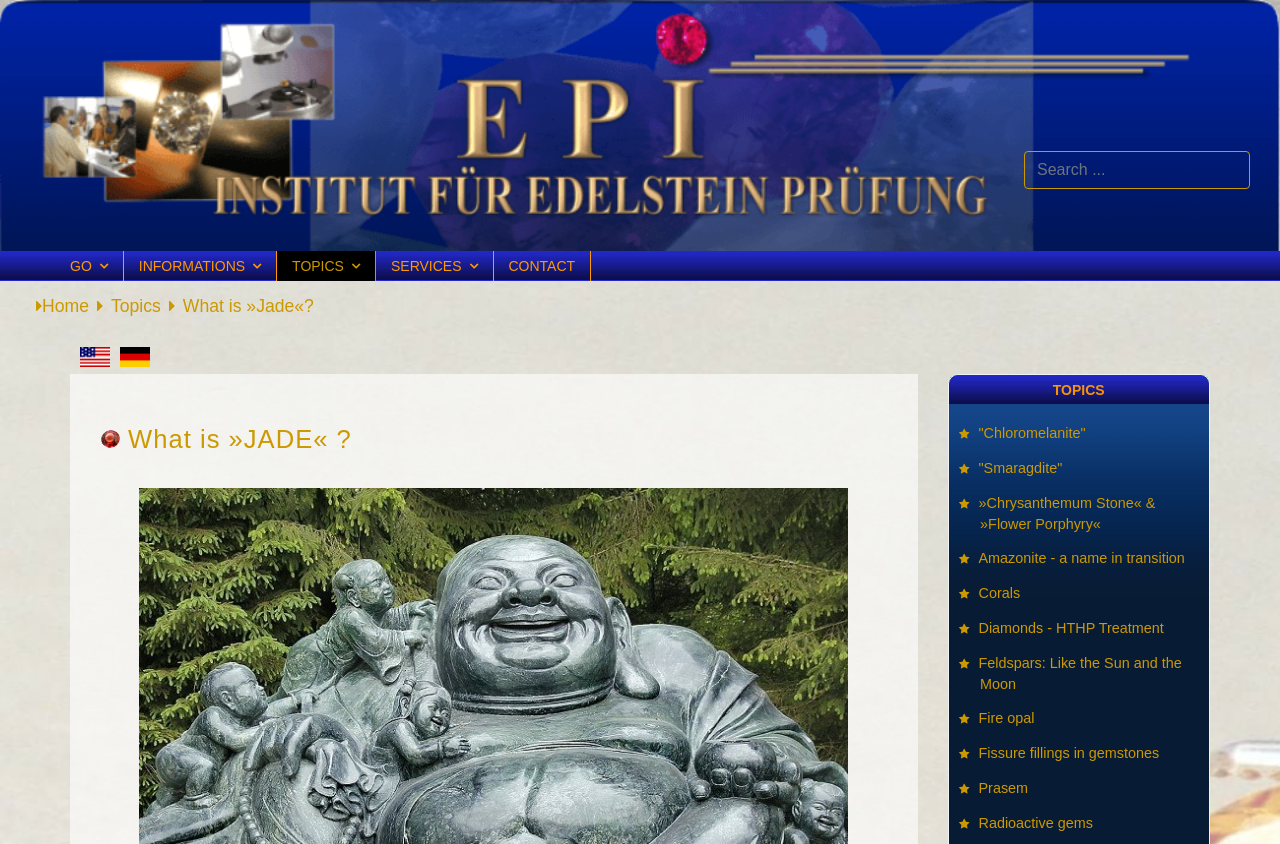Please find and report the bounding box coordinates of the element to click in order to perform the following action: "view CES 2024 news". The coordinates should be expressed as four float numbers between 0 and 1, in the format [left, top, right, bottom].

None